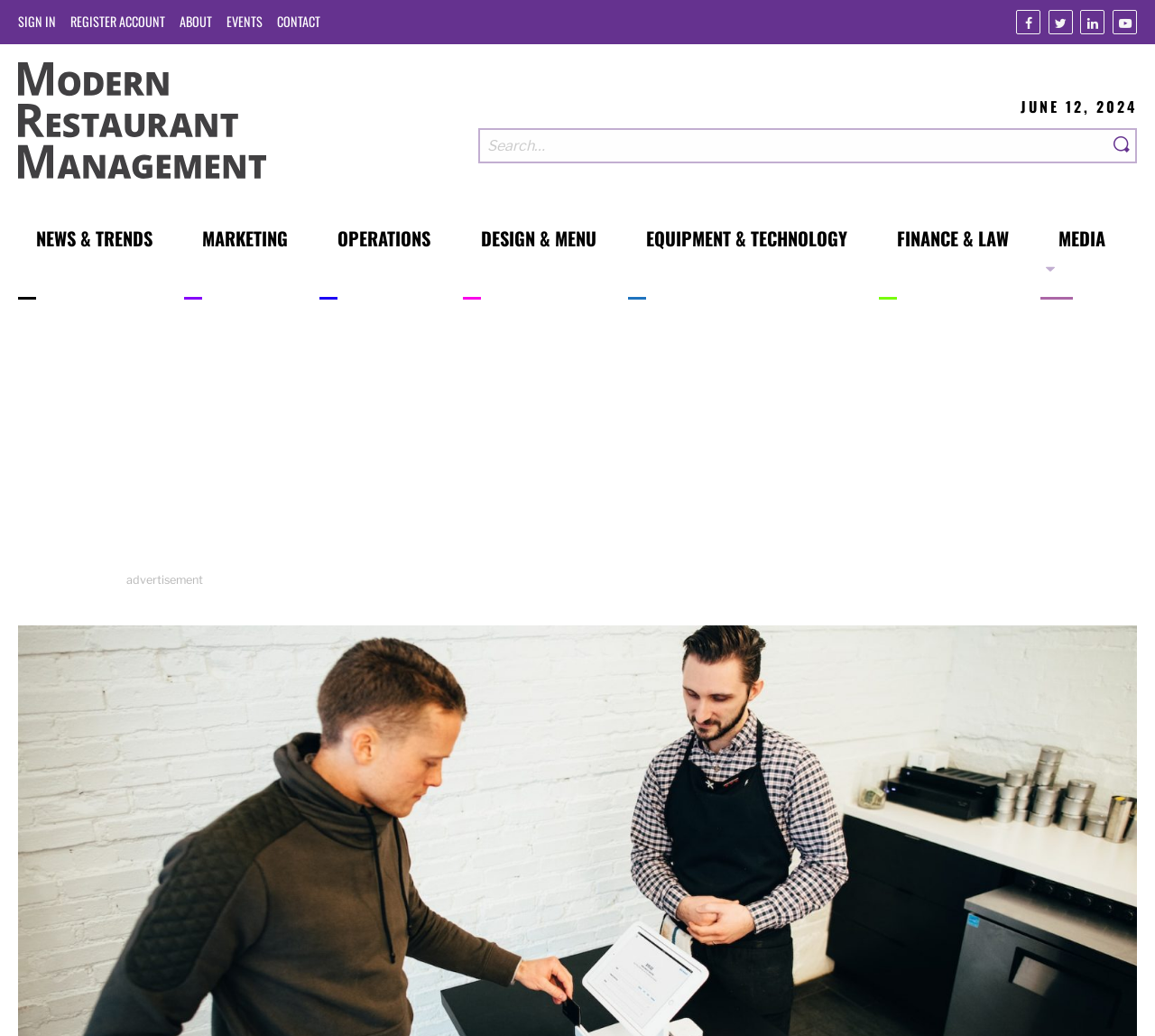Locate the headline of the webpage and generate its content.

Propel Your Restaurant Chain to Sophisticated Analytics with Better Data Management  